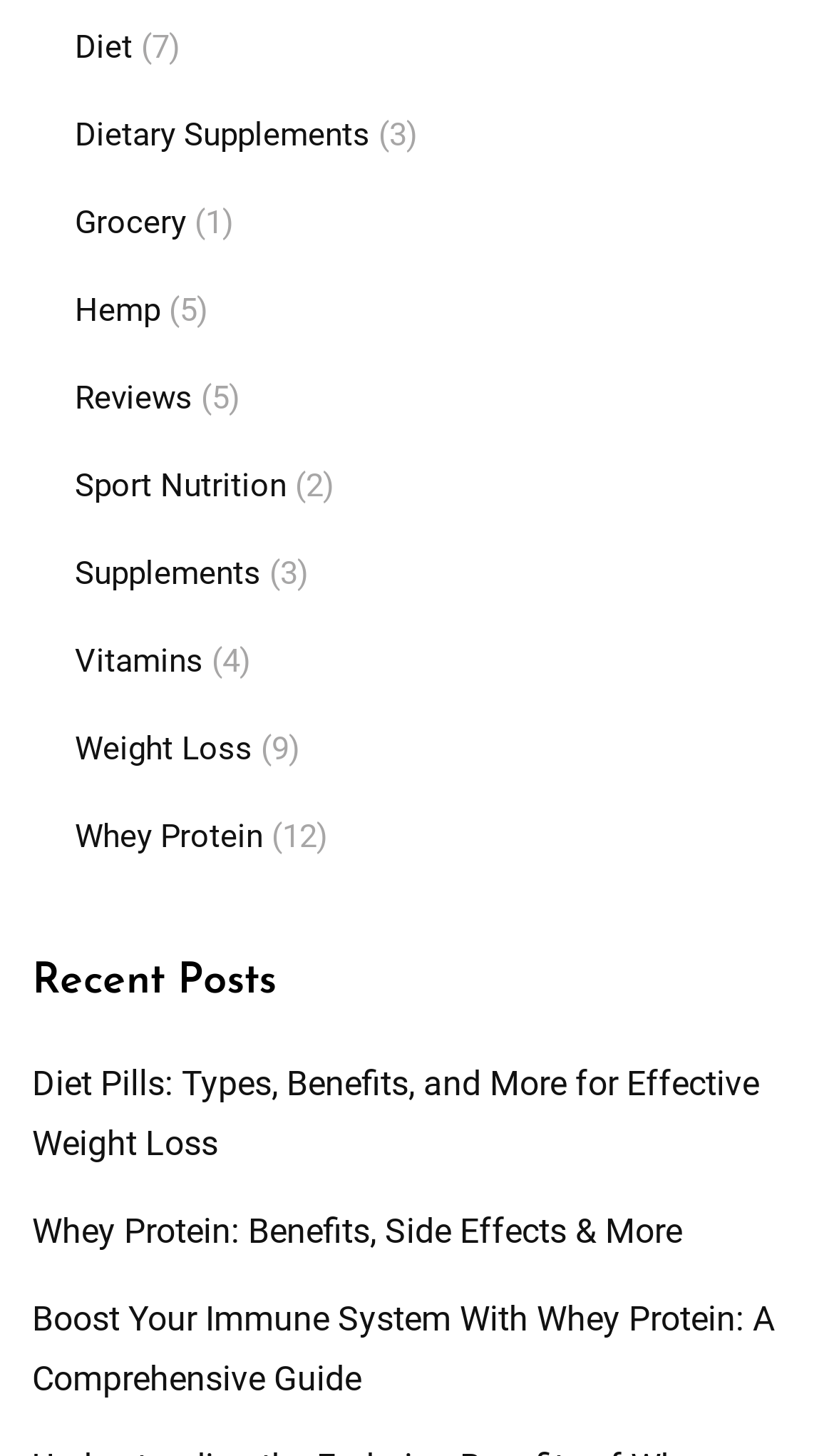How many recent posts are listed?
Provide a one-word or short-phrase answer based on the image.

3